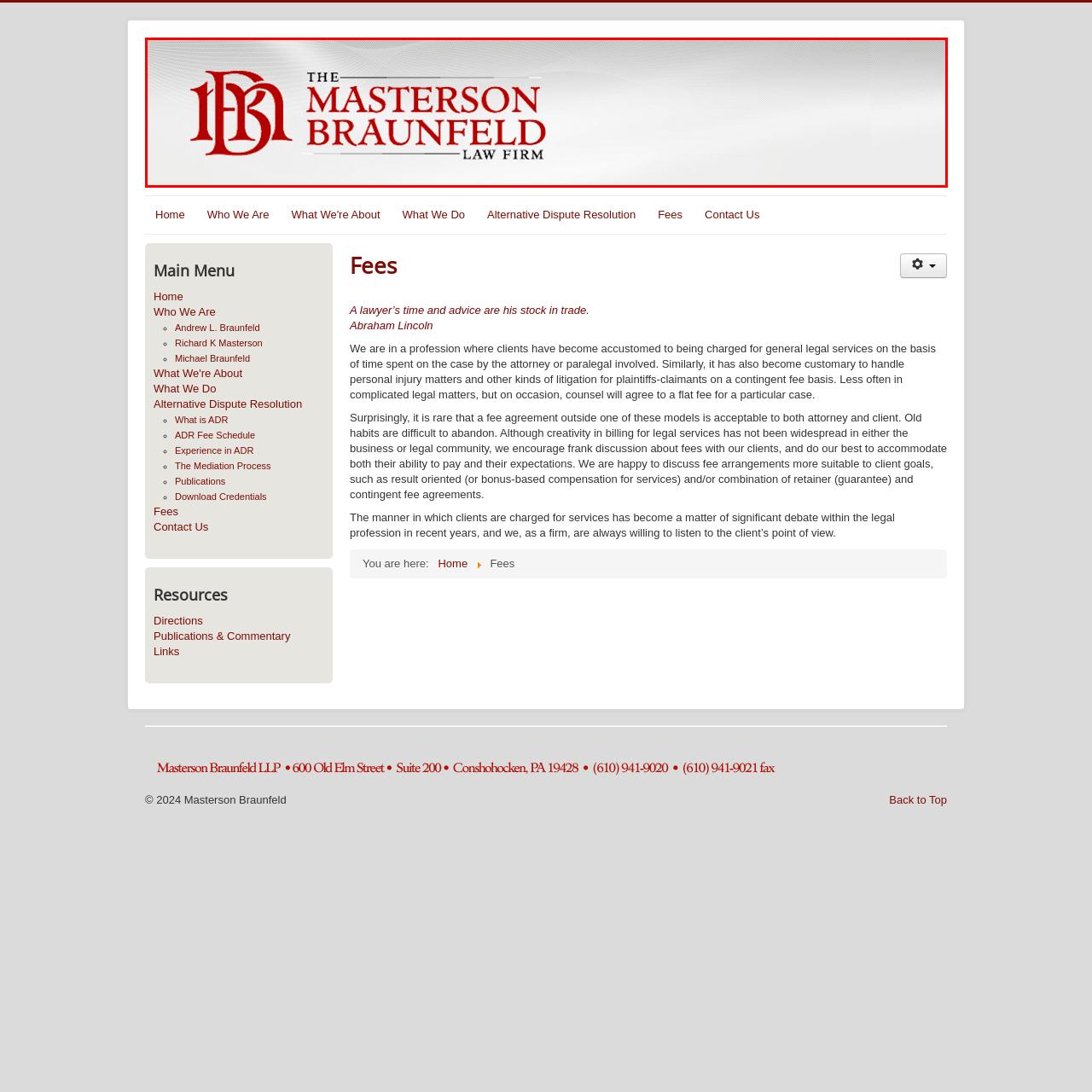Observe the image enclosed by the red box and thoroughly answer the subsequent question based on the visual details: What is the background color of the logo?

The background of the logo encompasses a soft gradient of gray tones, adding a modern and sophisticated touch to the overall aesthetic.